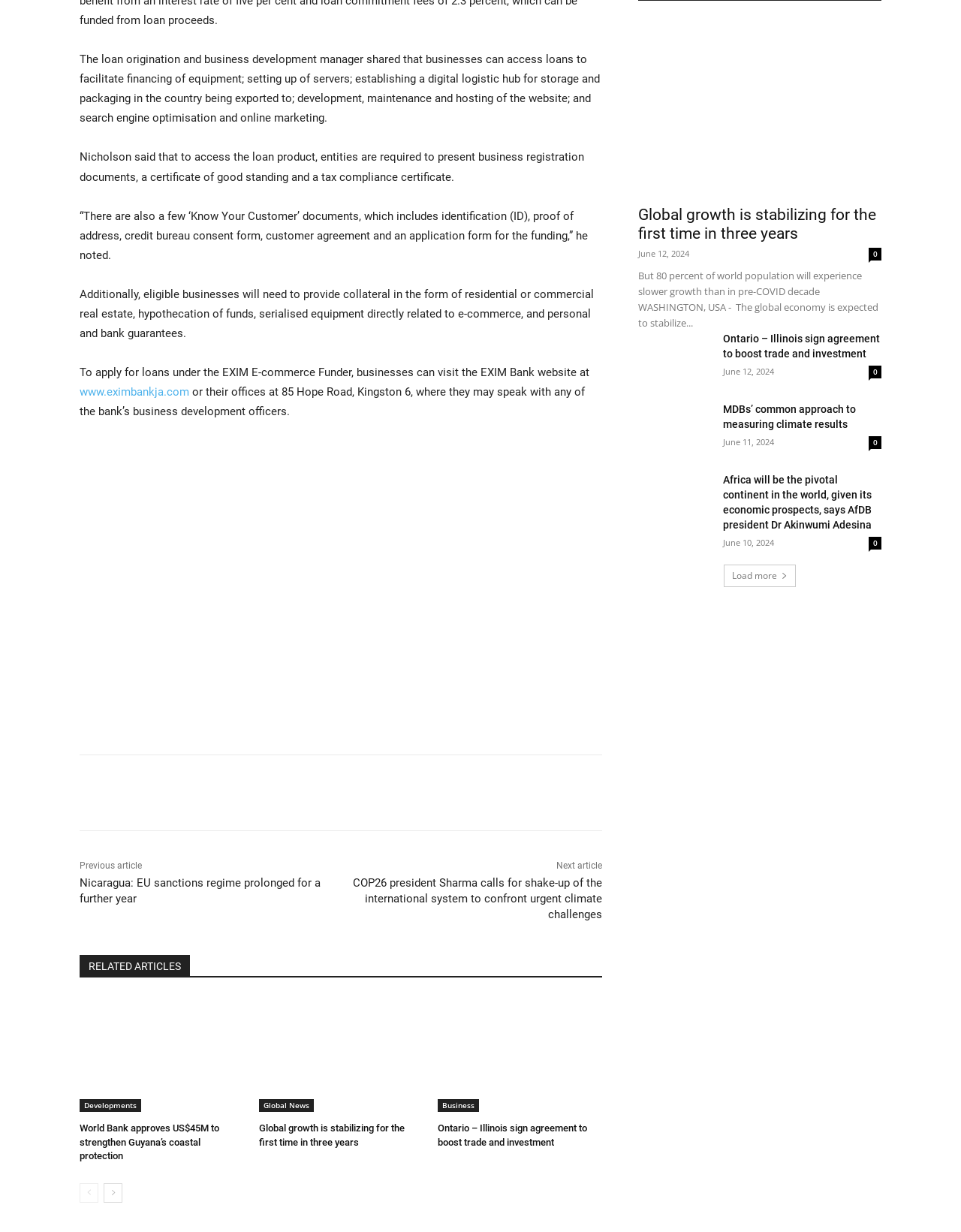Locate the bounding box coordinates of the element's region that should be clicked to carry out the following instruction: "Load more articles". The coordinates need to be four float numbers between 0 and 1, i.e., [left, top, right, bottom].

[0.753, 0.458, 0.828, 0.476]